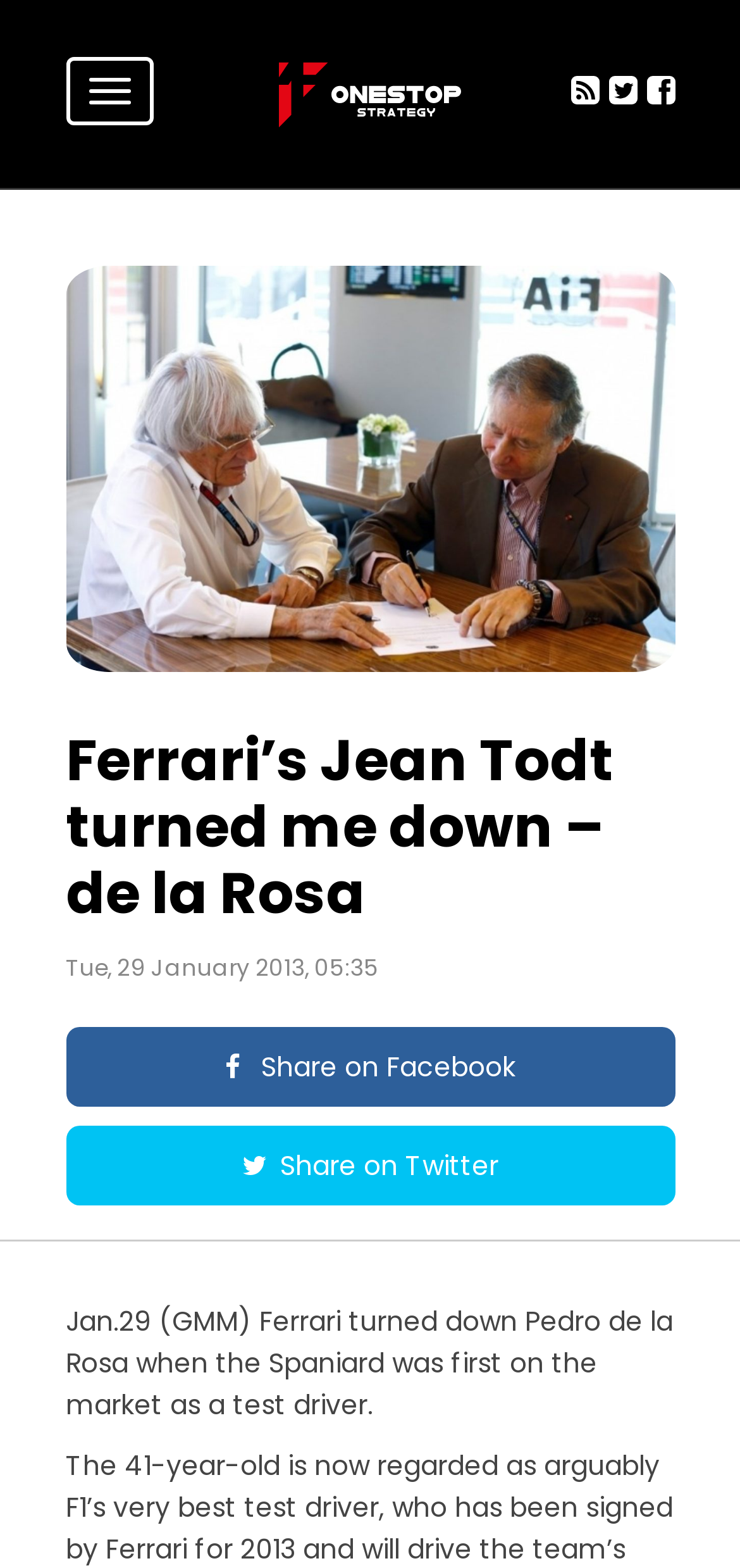Can you find and provide the main heading text of this webpage?

Ferrari’s Jean Todt turned me down – de la Rosa